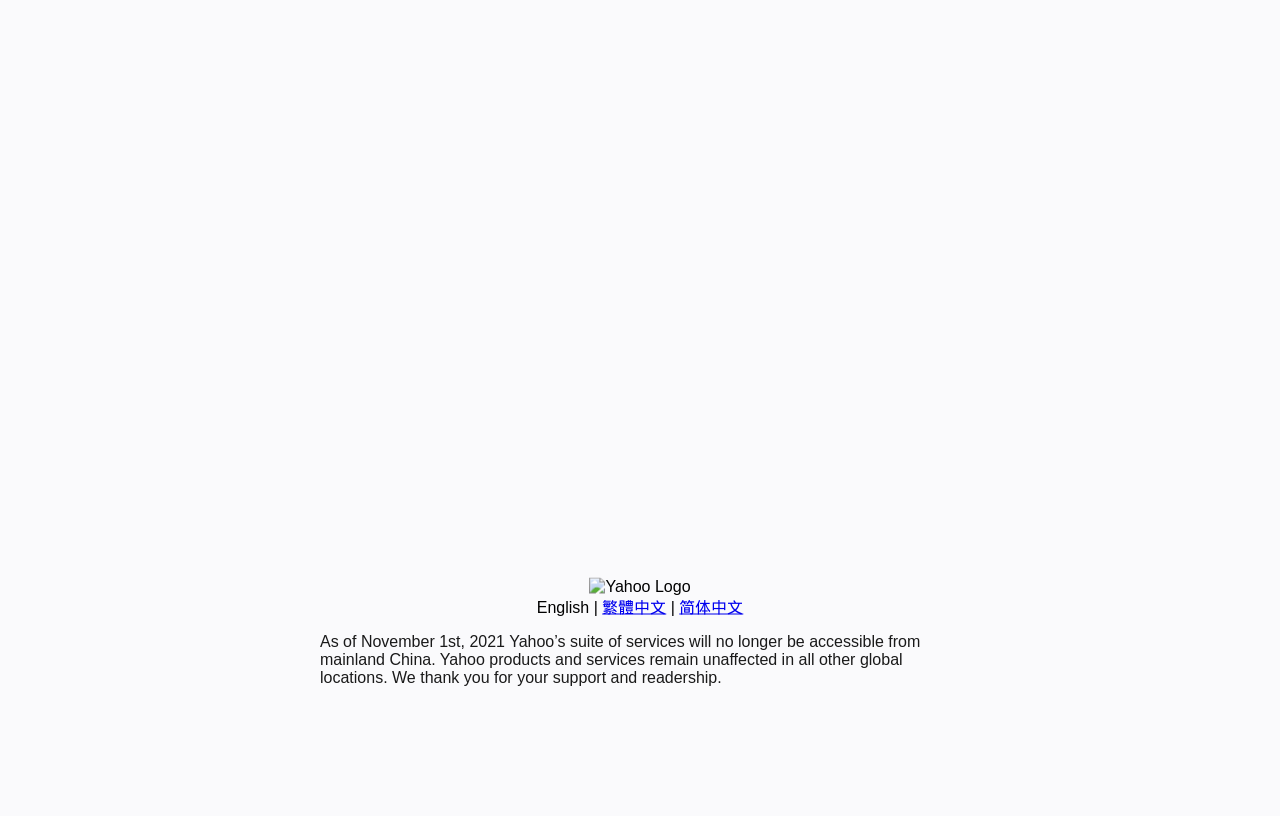Given the webpage screenshot, identify the bounding box of the UI element that matches this description: "parent_node: Terrell Place".

None